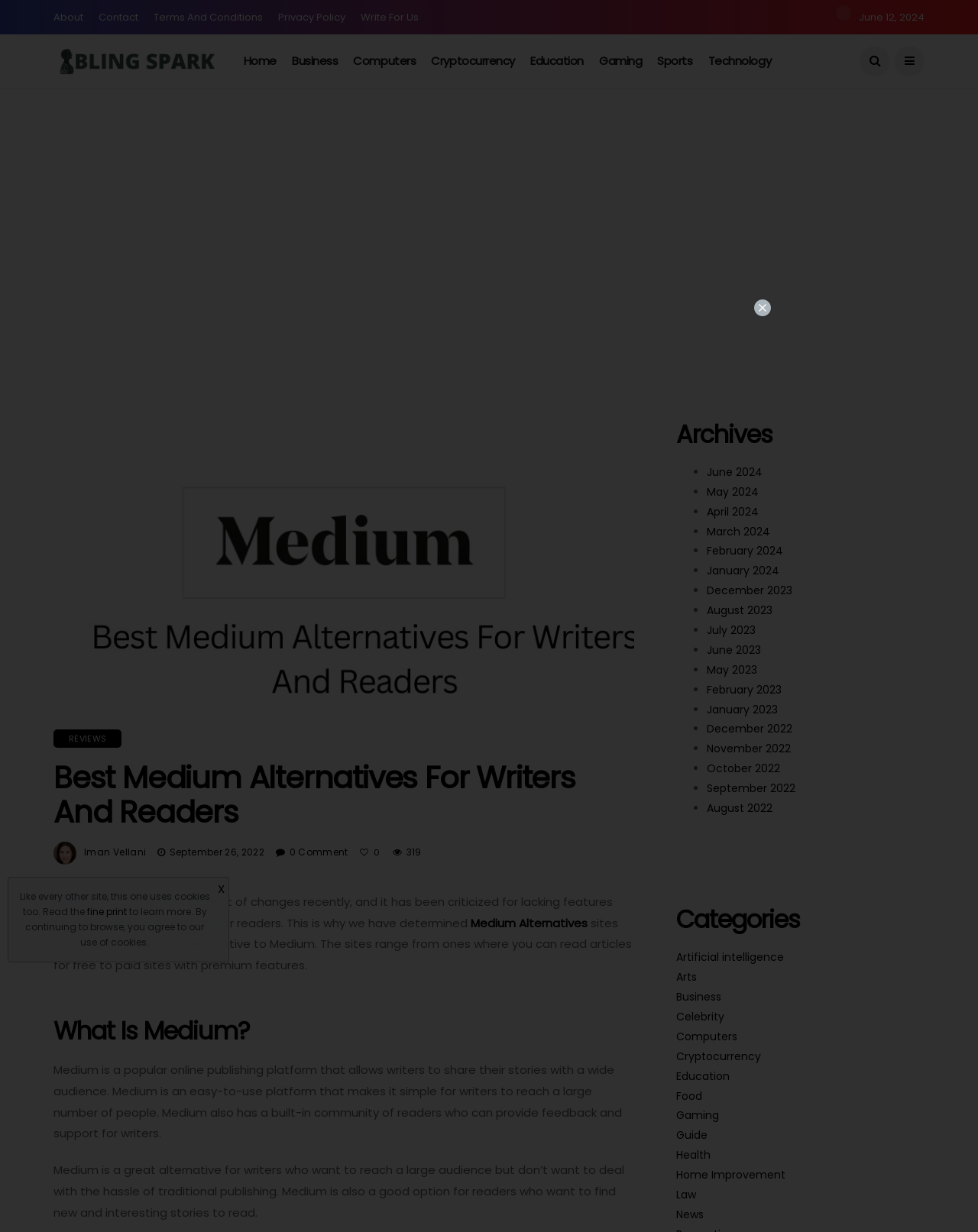Using the webpage screenshot, locate the HTML element that fits the following description and provide its bounding box: "aria-label="Advertisement" name="aswift_1" title="Advertisement"".

[0.031, 0.071, 0.969, 0.245]